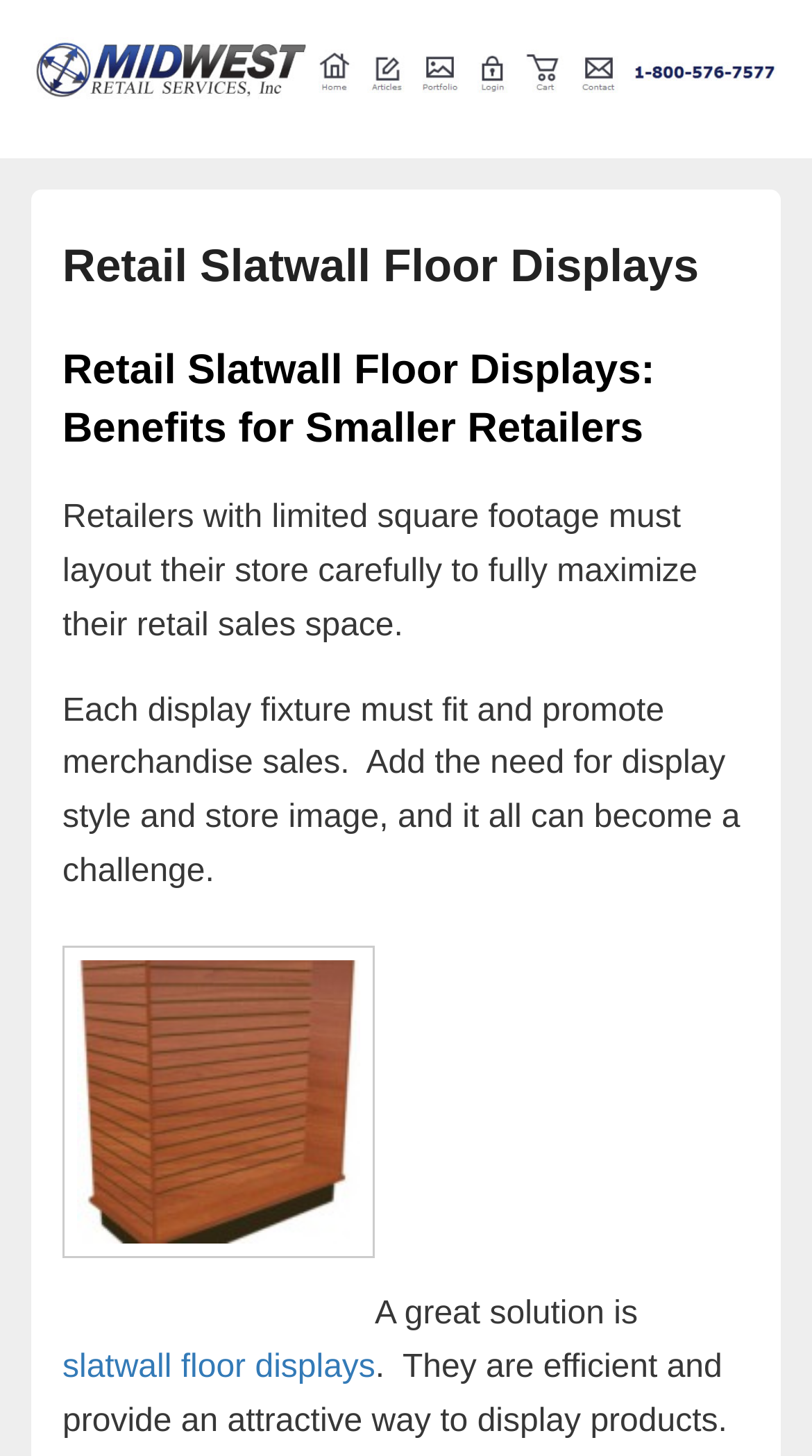Please provide a brief answer to the question using only one word or phrase: 
What type of retailers can benefit from slatwall floor displays?

Smaller retailers